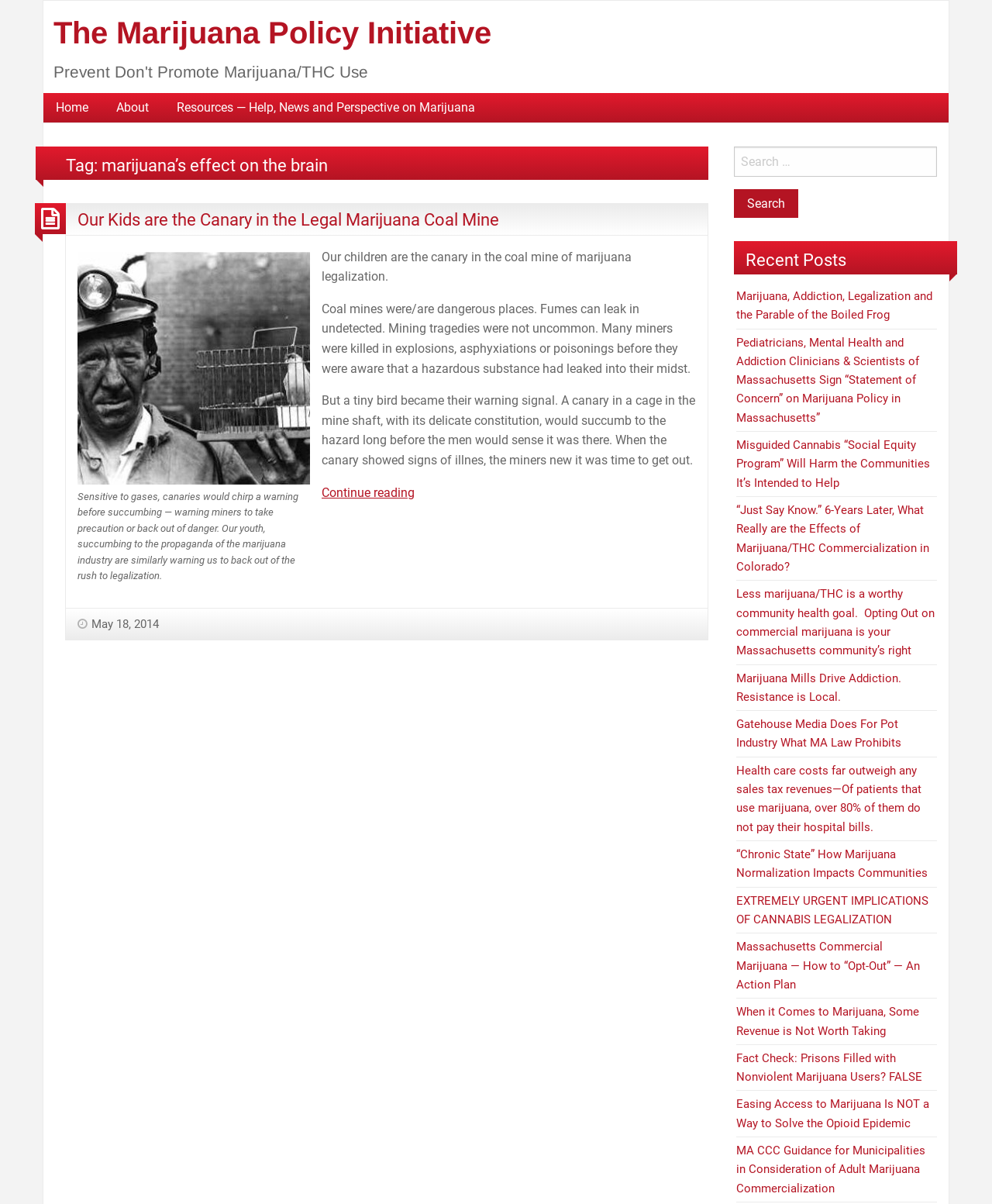Determine the bounding box for the HTML element described here: "value="Search"". The coordinates should be given as [left, top, right, bottom] with each number being a float between 0 and 1.

[0.74, 0.157, 0.805, 0.181]